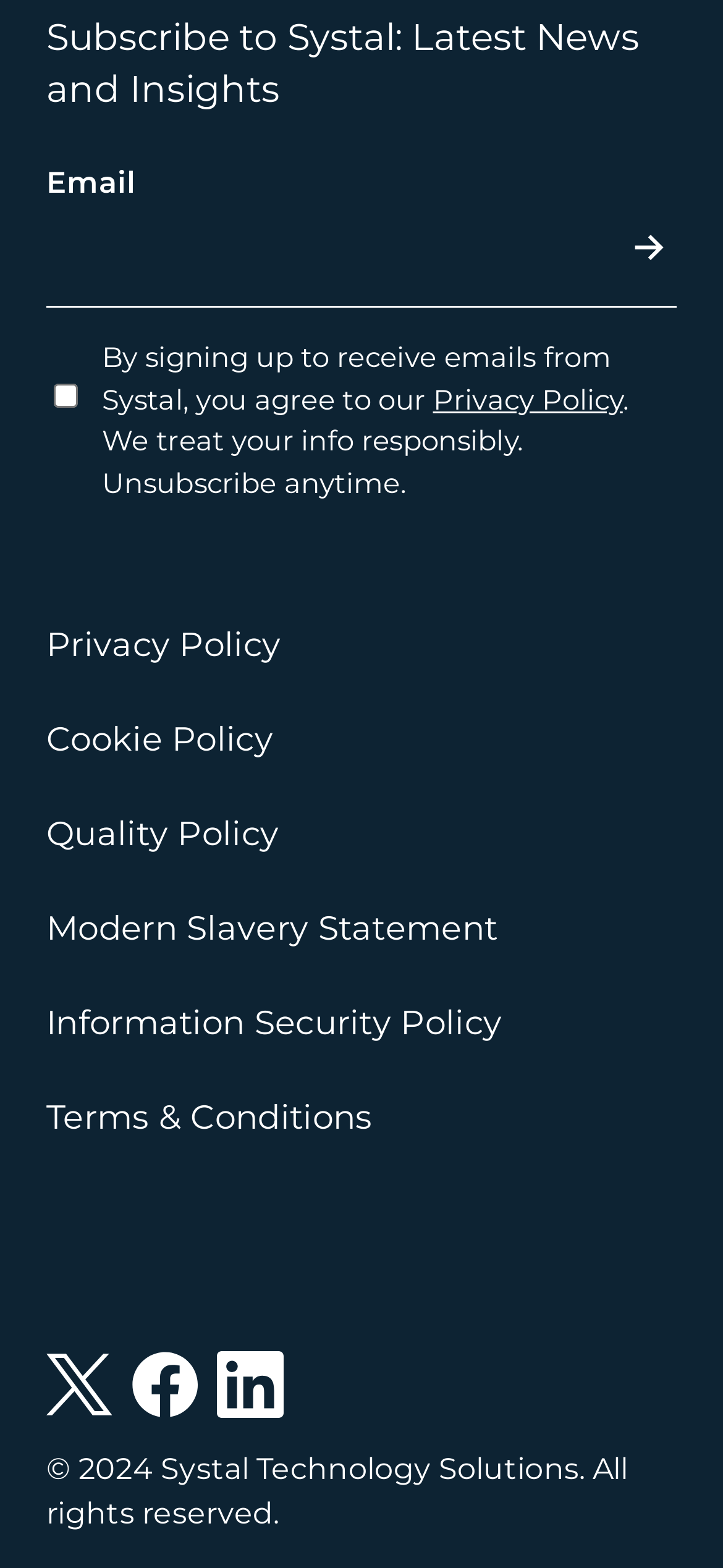Please identify the bounding box coordinates of the element I should click to complete this instruction: 'View privacy policy'. The coordinates should be given as four float numbers between 0 and 1, like this: [left, top, right, bottom].

[0.599, 0.243, 0.861, 0.265]